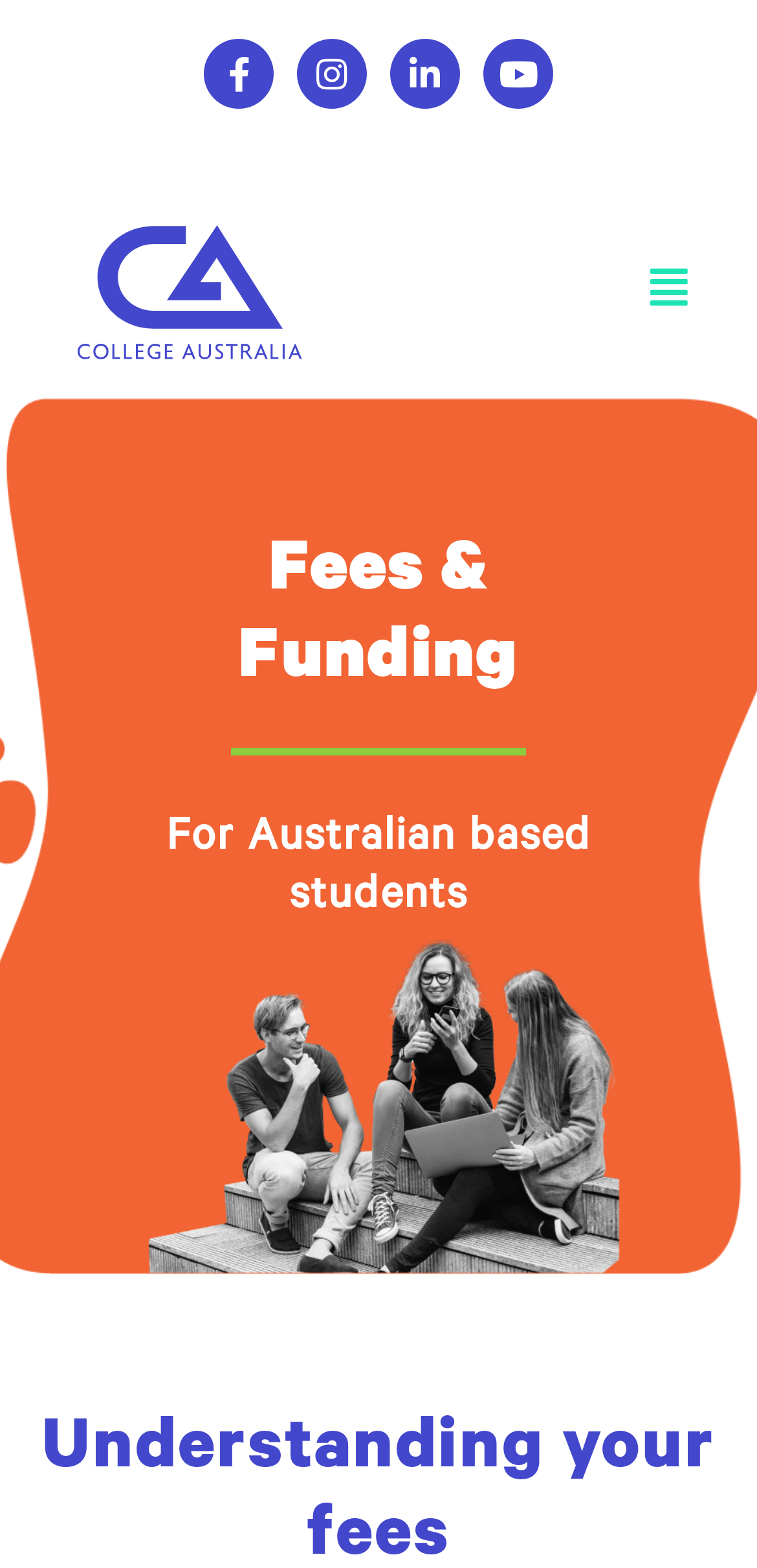Respond to the question with just a single word or phrase: 
What is the purpose of the button on the top right?

Menu